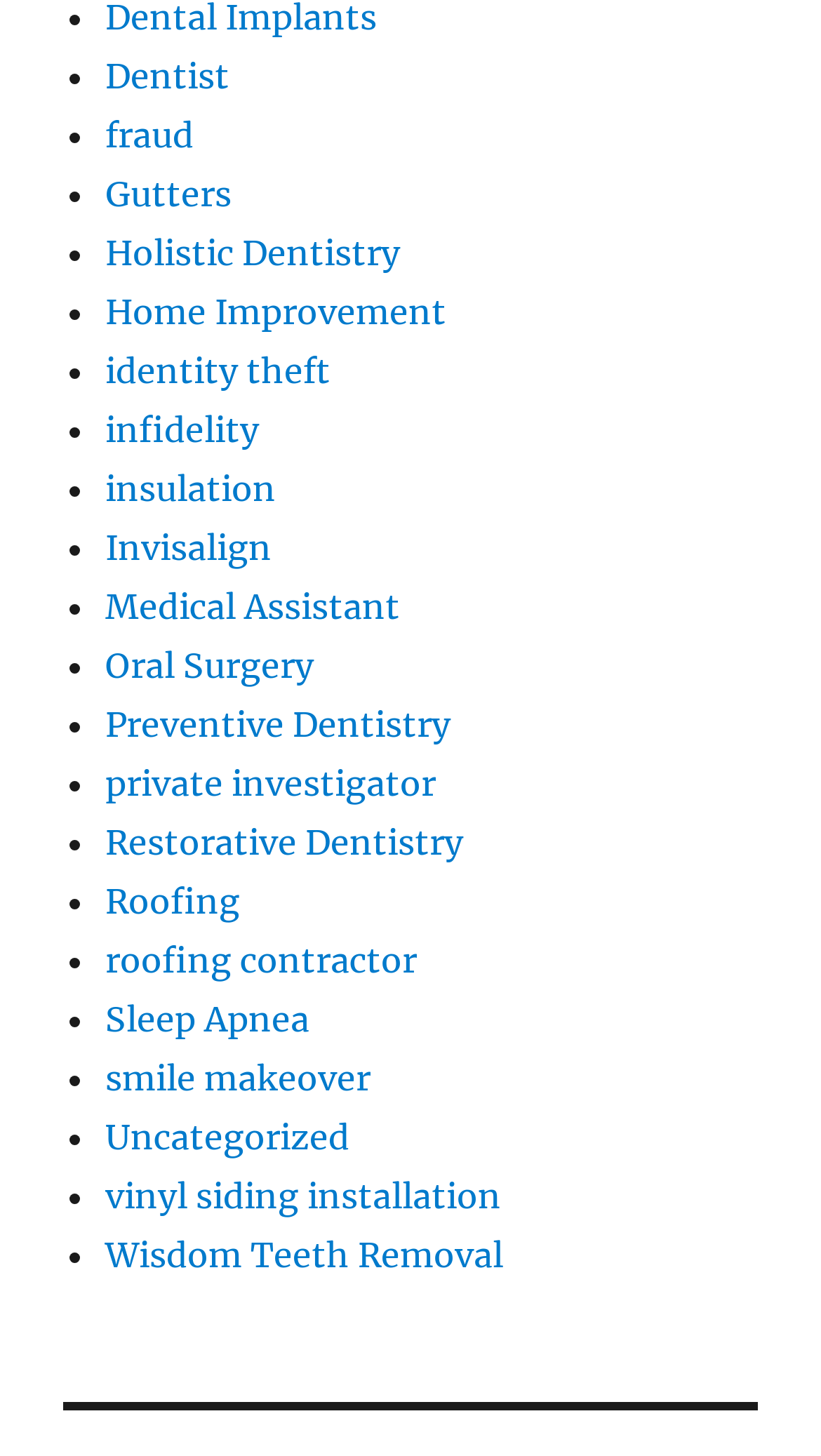Identify the bounding box coordinates for the region of the element that should be clicked to carry out the instruction: "explore Invisalign". The bounding box coordinates should be four float numbers between 0 and 1, i.e., [left, top, right, bottom].

[0.128, 0.361, 0.331, 0.39]